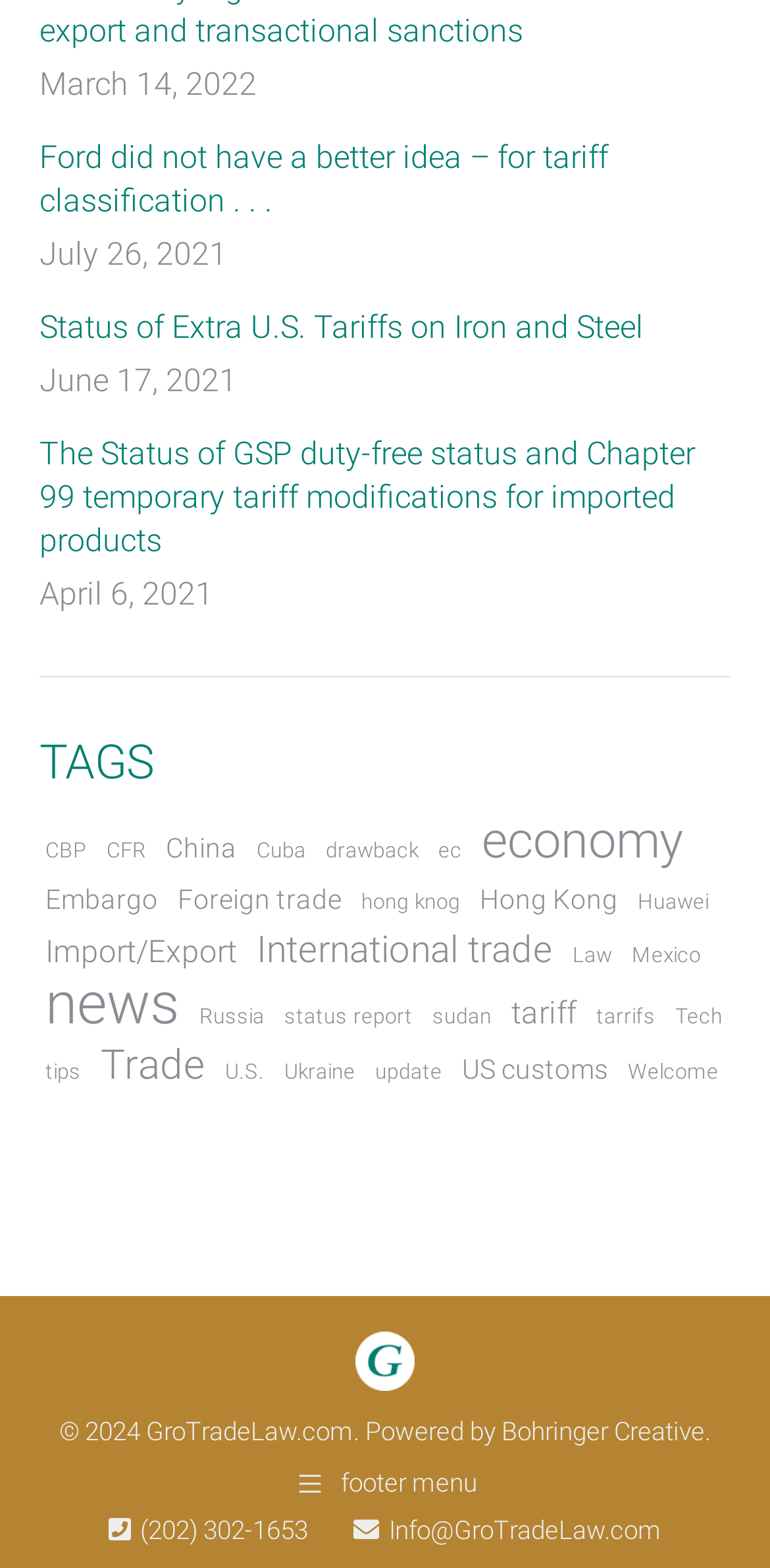Provide the bounding box for the UI element matching this description: "hong knog".

[0.462, 0.562, 0.605, 0.59]